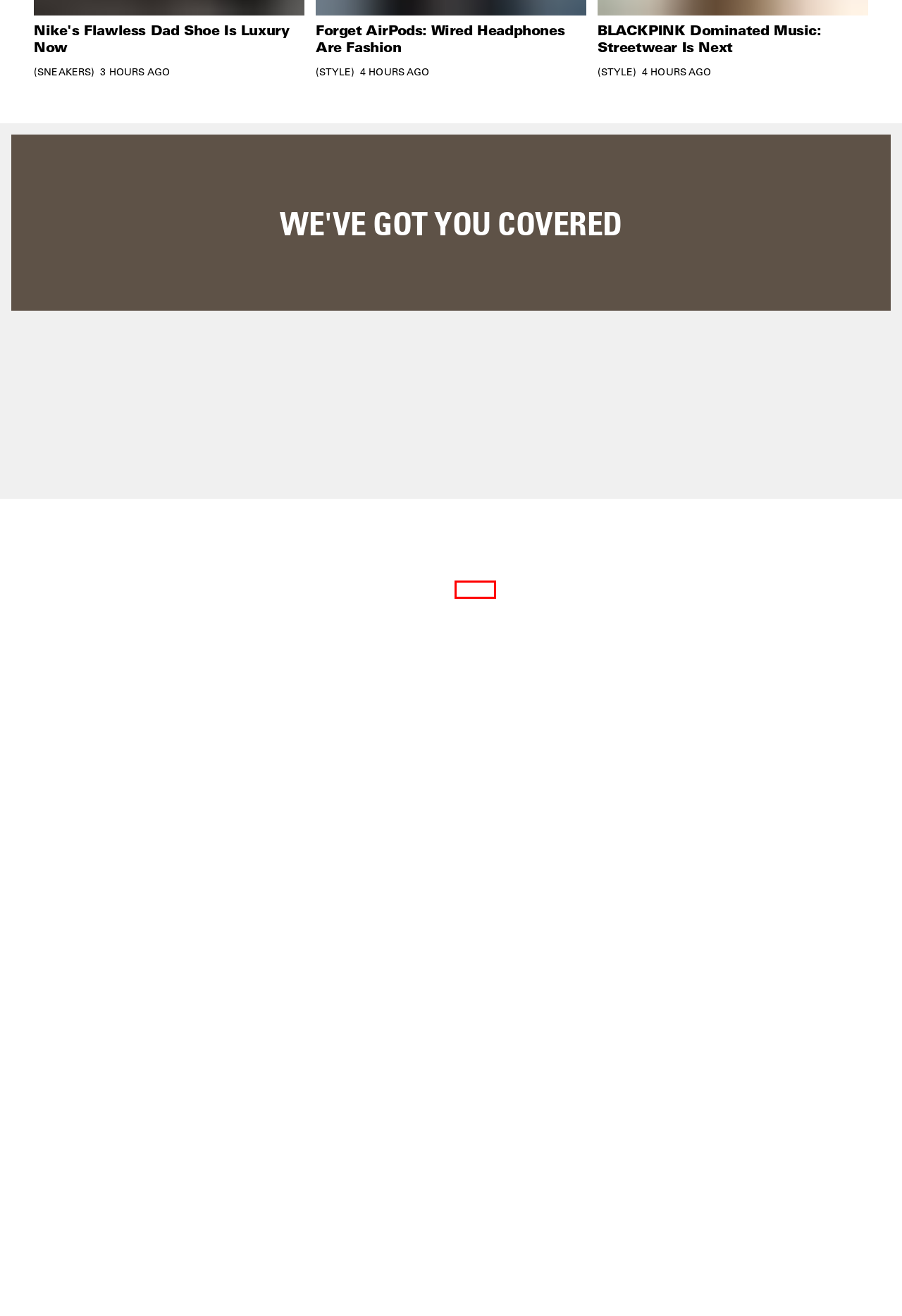You have a screenshot of a webpage with an element surrounded by a red bounding box. Choose the webpage description that best describes the new page after clicking the element inside the red bounding box. Here are the candidates:
A. HIGHSNOBIETY - AN AGENCY POWERED BY A PUBLISHER
B. Contact Us | Highsnobiety Help
C. ‎Highsnobiety – Shop & Culture on the App Store
D. Highsnobiety Help
E. Sign Up For Highsnobiety Newsletters | Highsnobiety
F. Lia McGarrigle
G. Highsnobiety
H. Returns - Online Shop | Highsnobiety Help

H